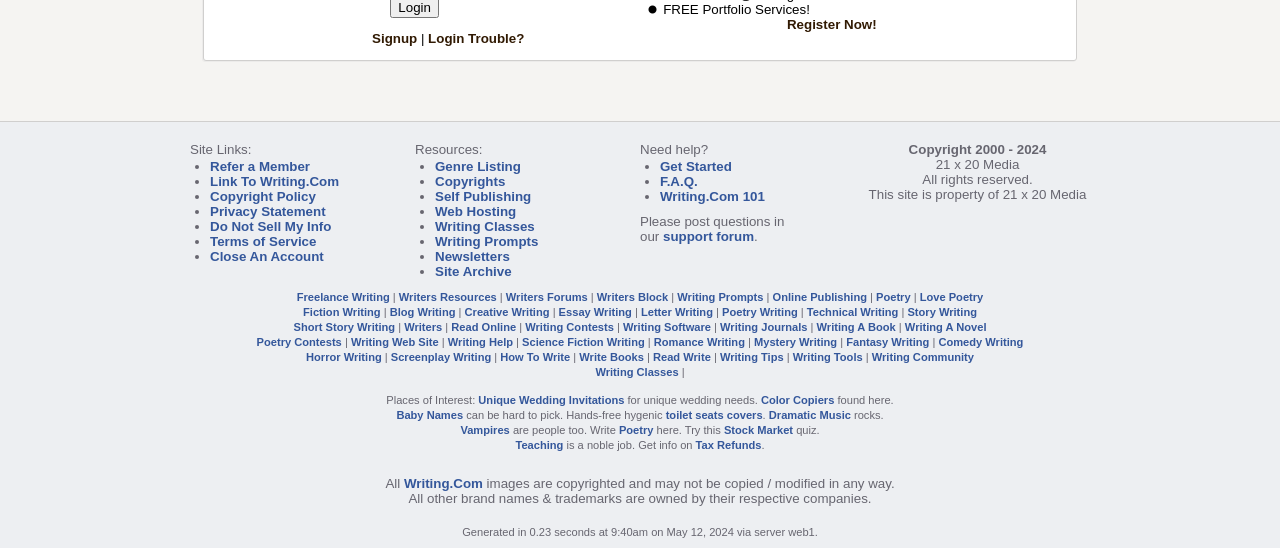Please respond to the question with a concise word or phrase:
What type of resources are listed under 'Resources:'?

Writing-related resources